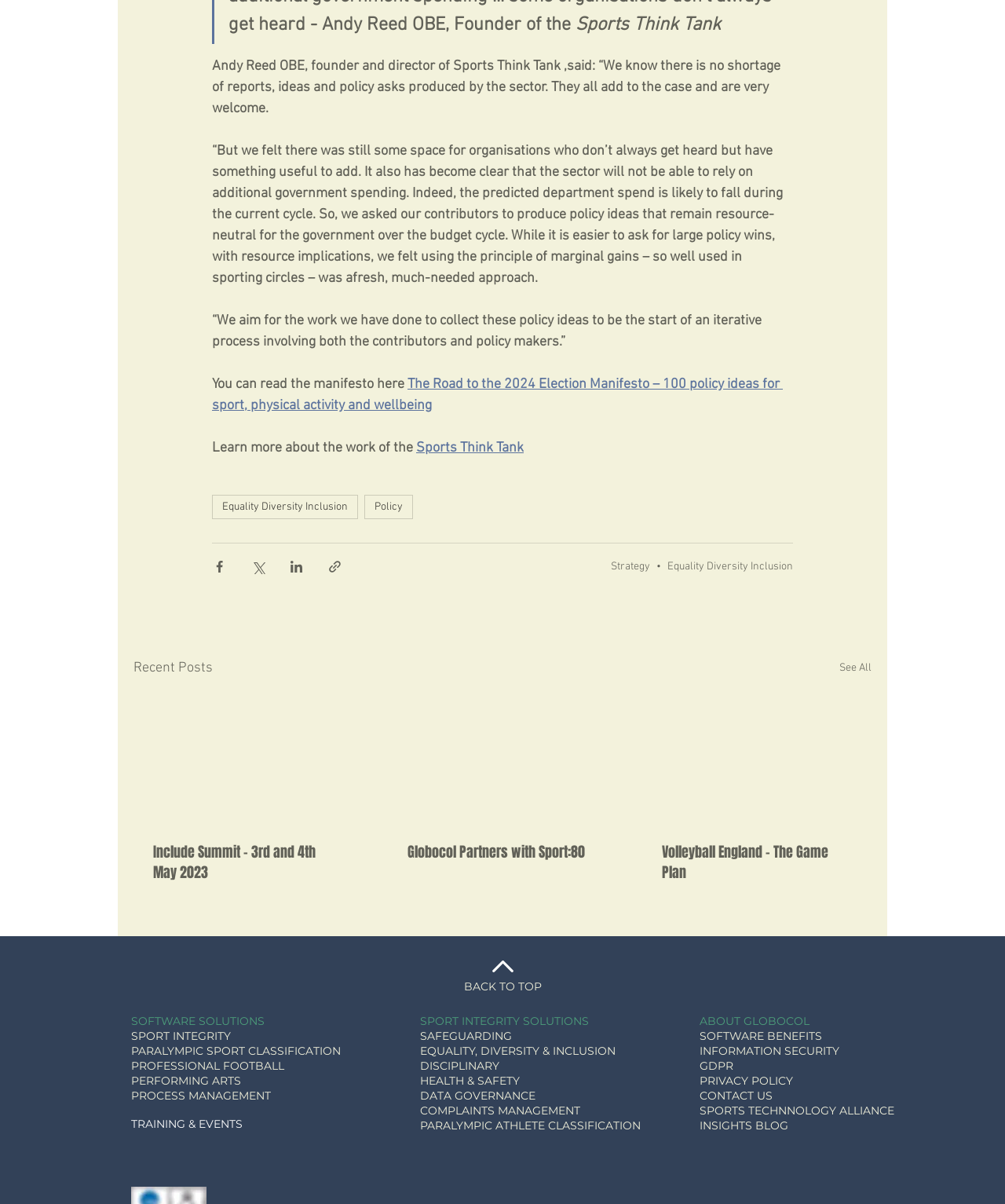What is the name of the think tank mentioned on the webpage?
Using the picture, provide a one-word or short phrase answer.

Sports Think Tank